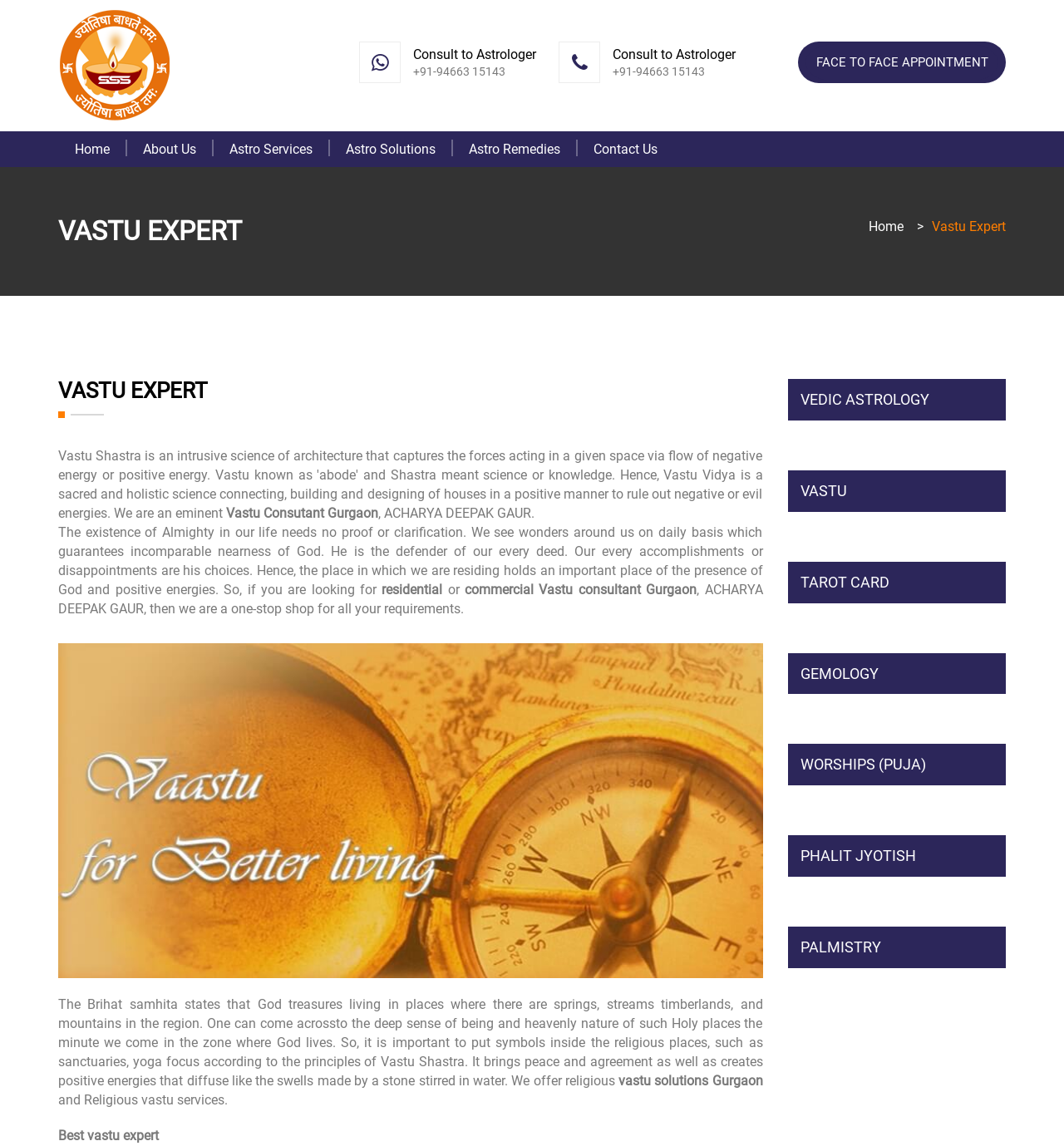Find the bounding box coordinates of the clickable region needed to perform the following instruction: "Go to the 'Home' page". The coordinates should be provided as four float numbers between 0 and 1, i.e., [left, top, right, bottom].

None